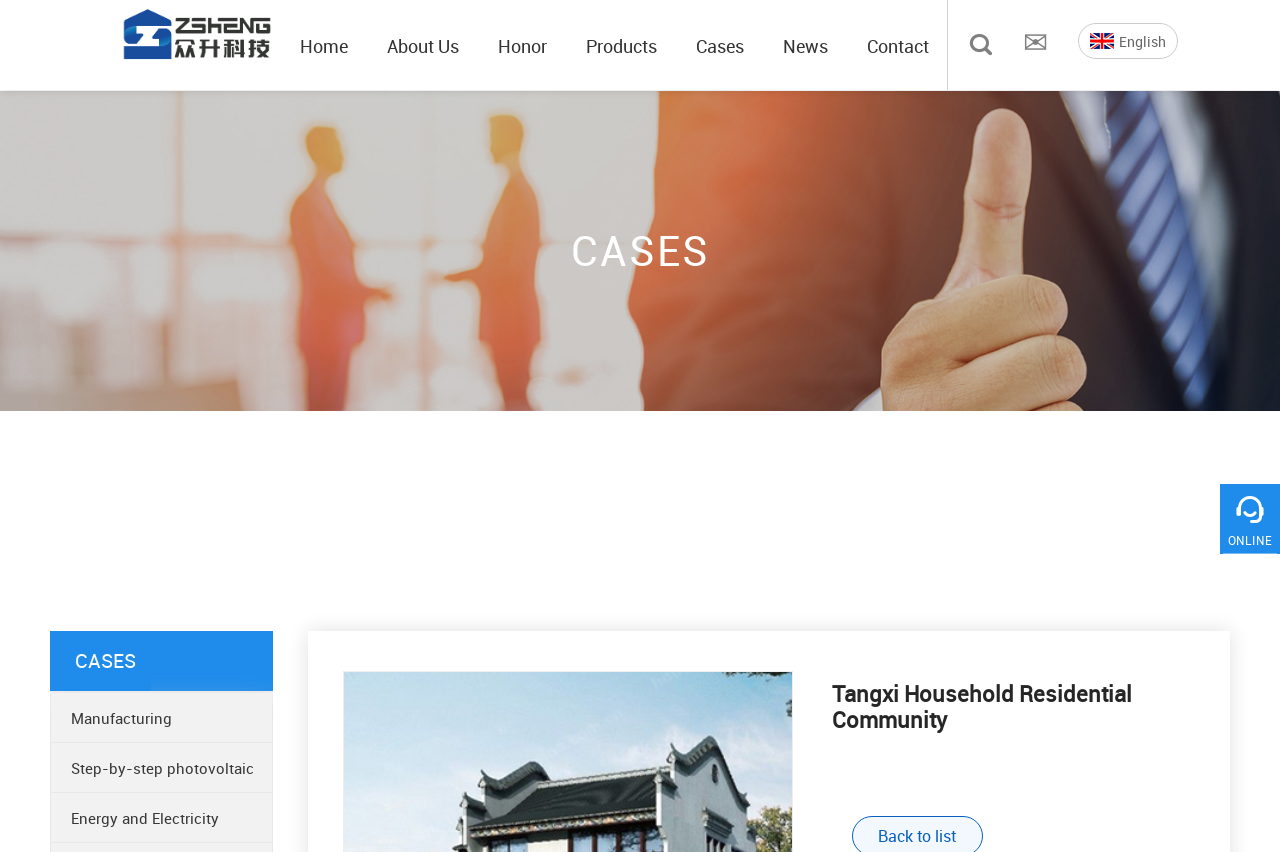Provide the bounding box coordinates for the specified HTML element described in this description: "Energy and Electricity". The coordinates should be four float numbers ranging from 0 to 1, in the format [left, top, right, bottom].

[0.04, 0.931, 0.213, 0.99]